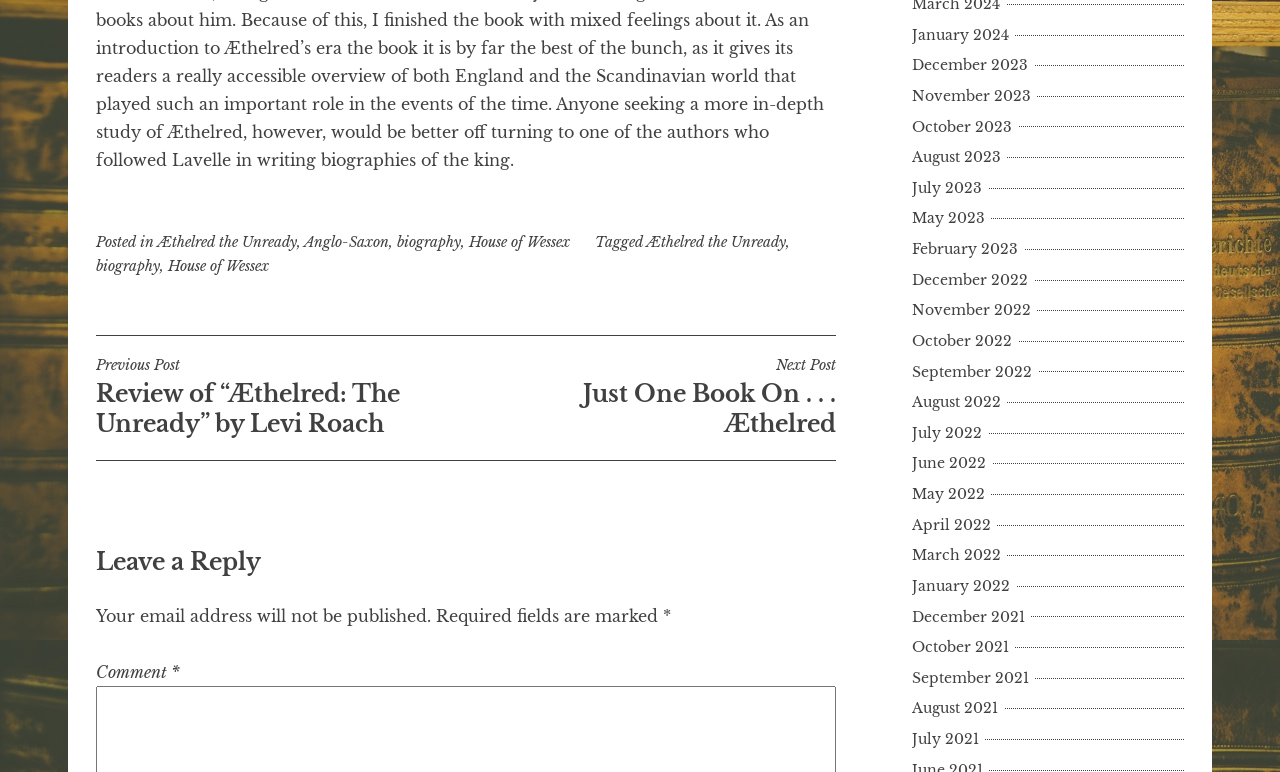Based on the provided description, "November 2022", find the bounding box of the corresponding UI element in the screenshot.

[0.712, 0.389, 0.81, 0.412]